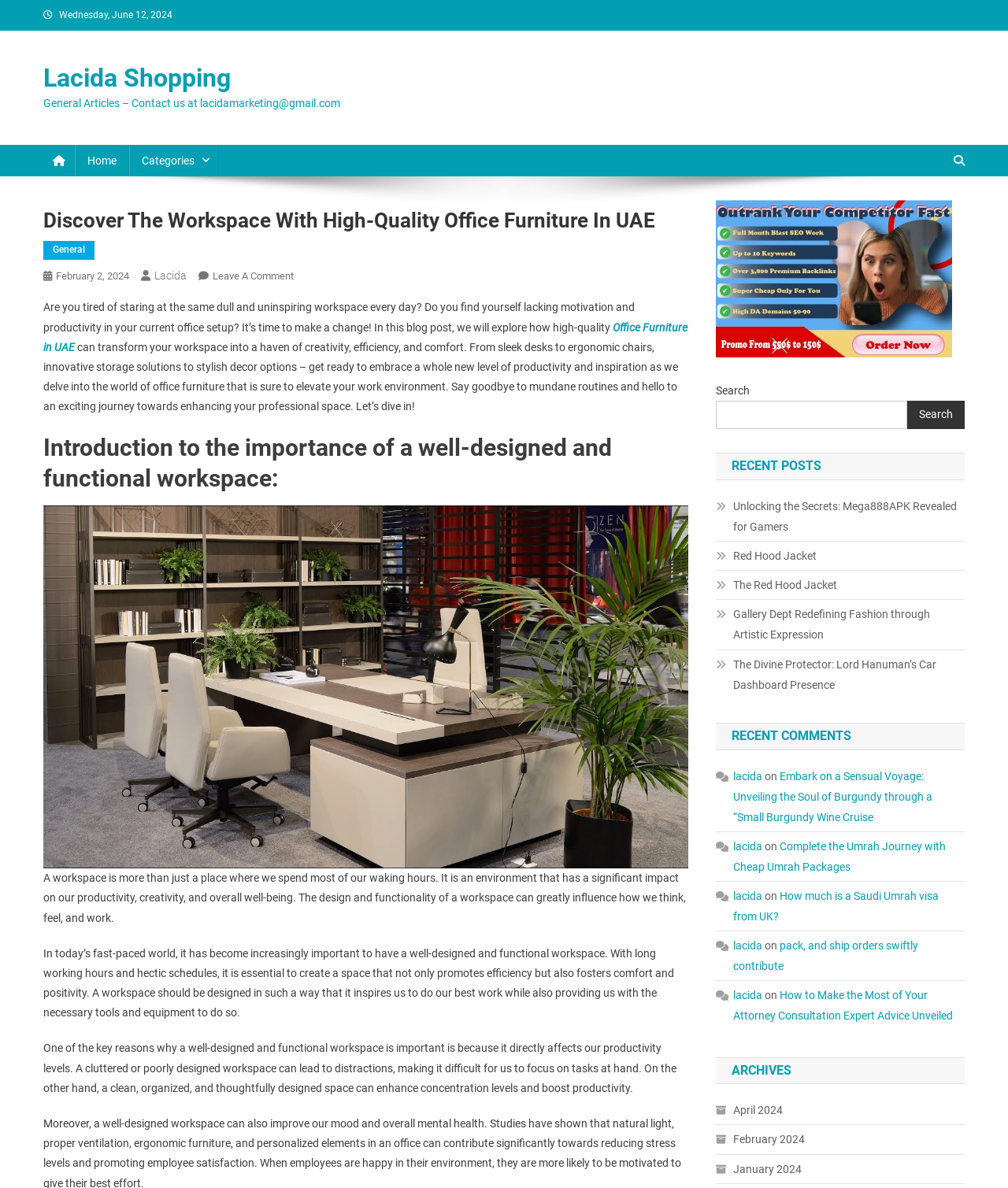Detail the various sections and features of the webpage.

This webpage is about office furniture in the UAE, specifically discussing the importance of a well-designed and functional workspace. At the top of the page, there is a date "Wednesday, June 12, 2024" and a link to "Lacida Shopping" with a description "General Articles – Contact us at lacidamarketing@gmail.com". Below this, there are several navigation links, including "Home", "Categories", and a search bar.

The main content of the page is divided into sections. The first section has a heading "Discover The Workspace With High-Quality Office Furniture In UAE" and a brief introduction to the importance of a well-designed workspace. This is followed by a paragraph of text discussing how high-quality office furniture can transform a workspace into a haven of creativity, efficiency, and comfort.

The next section has a heading "Introduction to the importance of a well-designed and functional workspace:" and features a figure, likely an image. Below this, there are three paragraphs of text discussing the impact of a workspace on productivity, creativity, and overall well-being.

On the right side of the page, there are several sections, including "RECENT POSTS" with five links to different articles, "RECENT COMMENTS" with four articles, and "ARCHIVES" with three links to different months.

At the bottom of the page, there is a footer section with four articles, each with a link to "lacida" and a brief description.